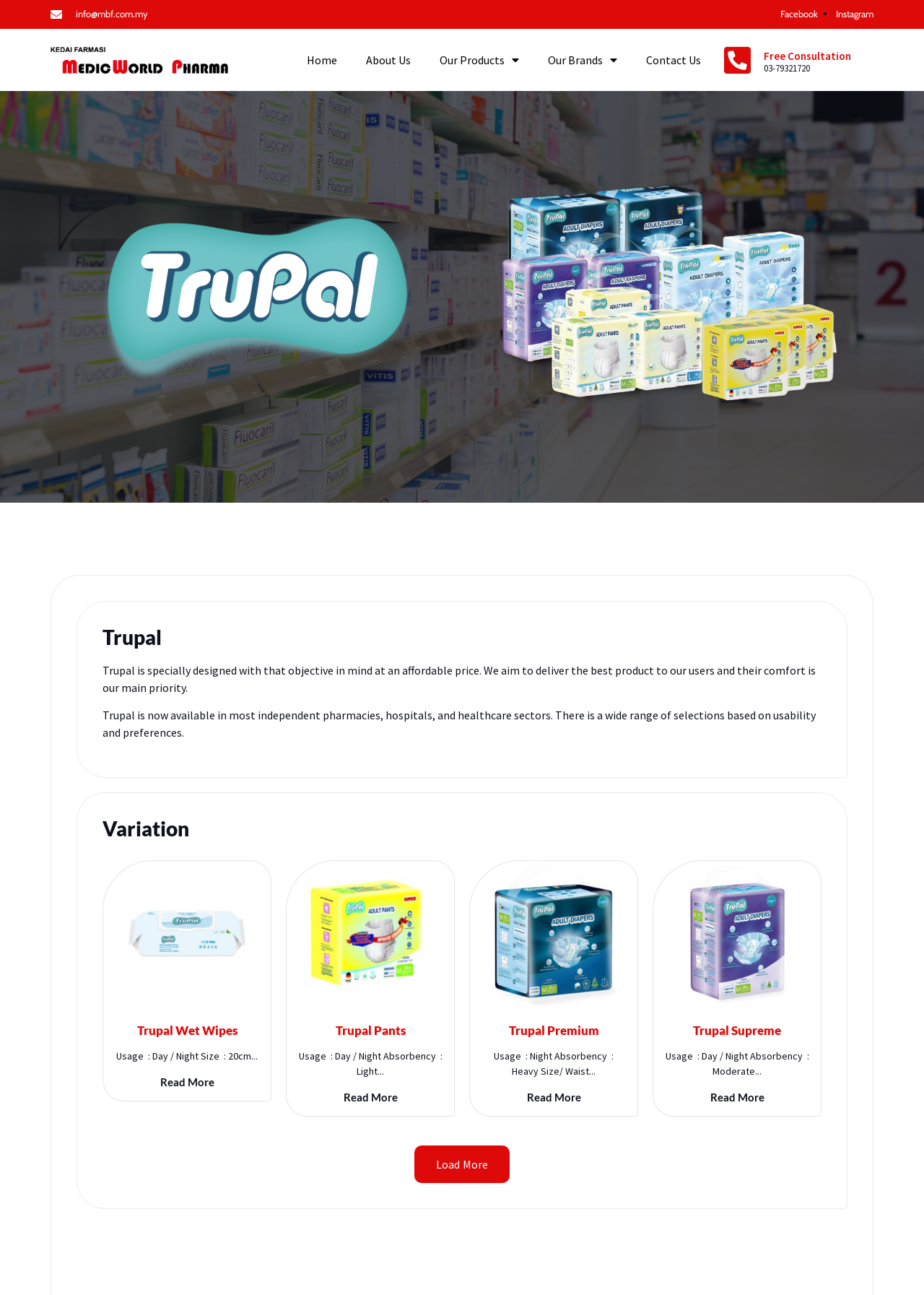Predict the bounding box for the UI component with the following description: "Health".

None